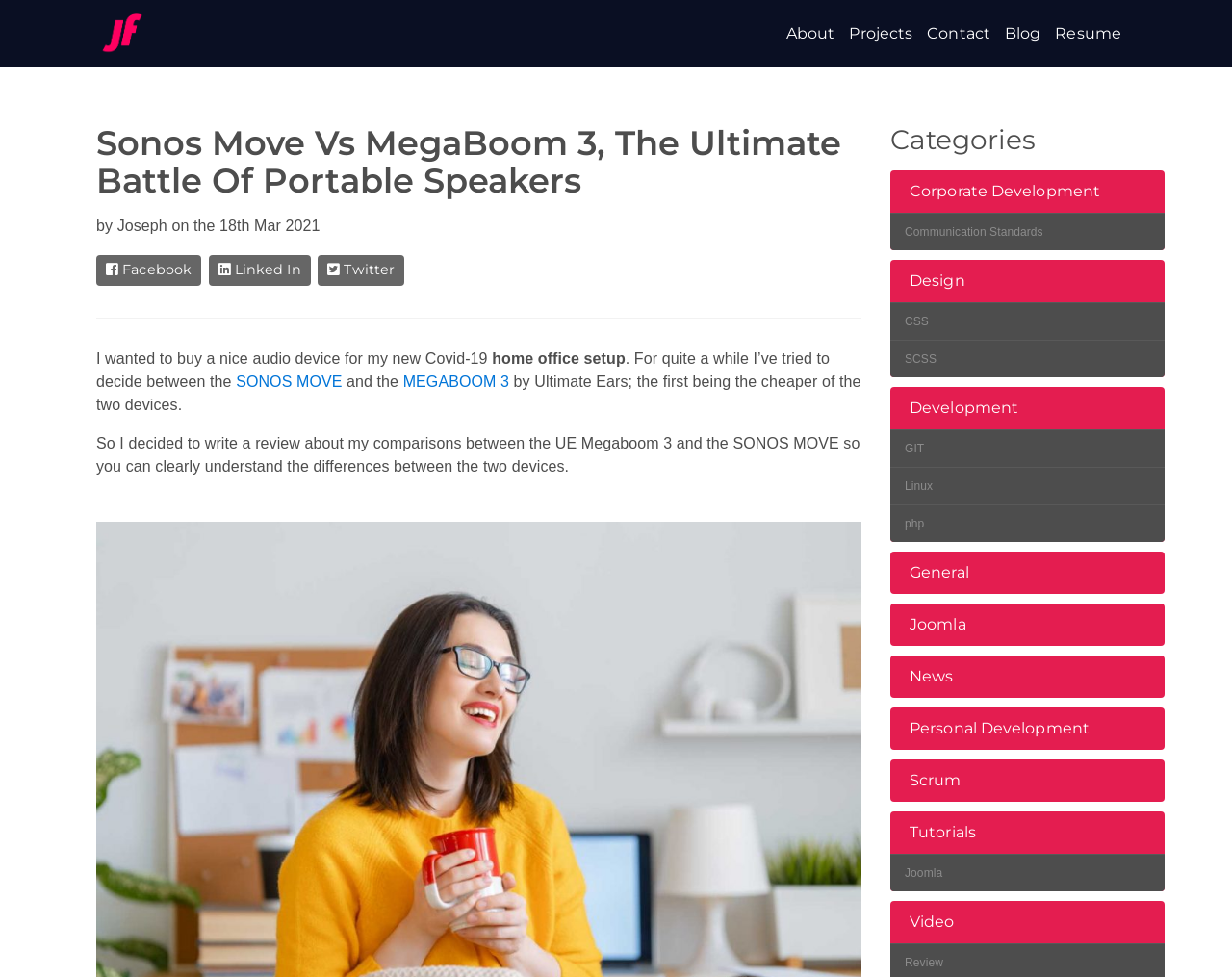Locate the primary heading on the webpage and return its text.

Sonos Move Vs MegaBoom 3, The Ultimate Battle Of Portable Speakers